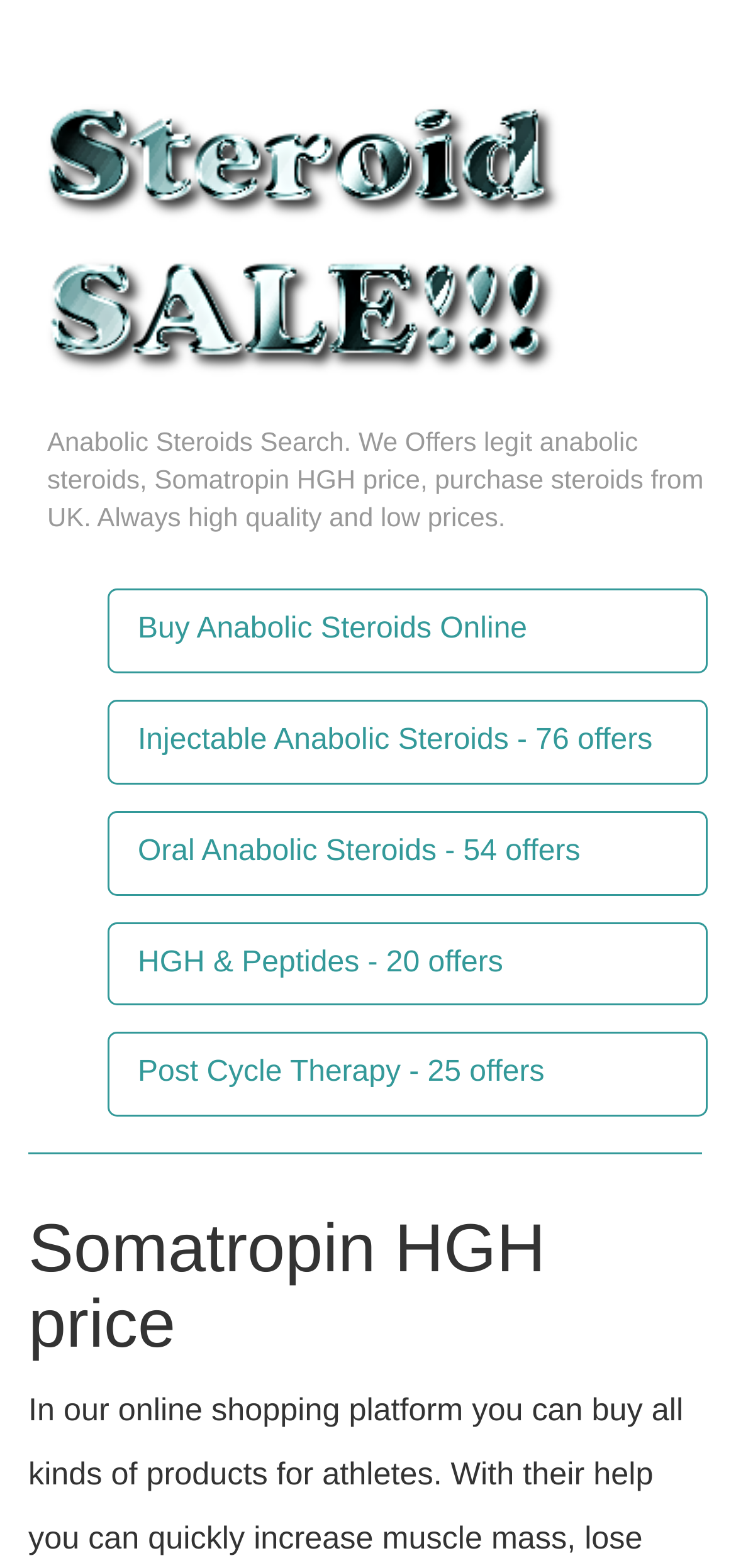How many types of steroids are mentioned in the StaticText?
Refer to the image and provide a concise answer in one word or phrase.

1